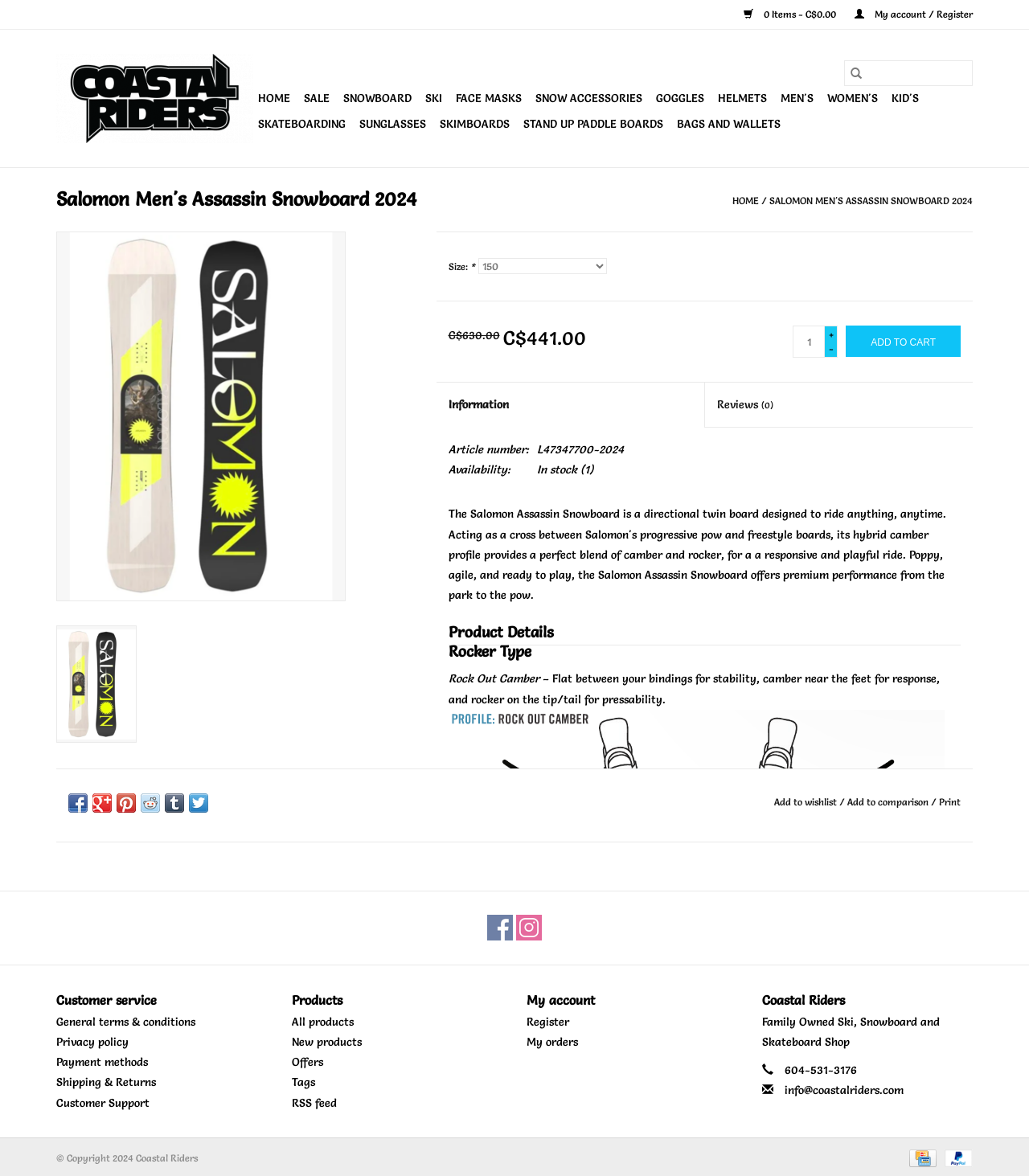Please look at the image and answer the question with a detailed explanation: What is the brand of the snowboard?

I determined the answer by looking at the product name 'Salomon Men's Assassin Snowboard 2024' which is displayed prominently on the webpage.